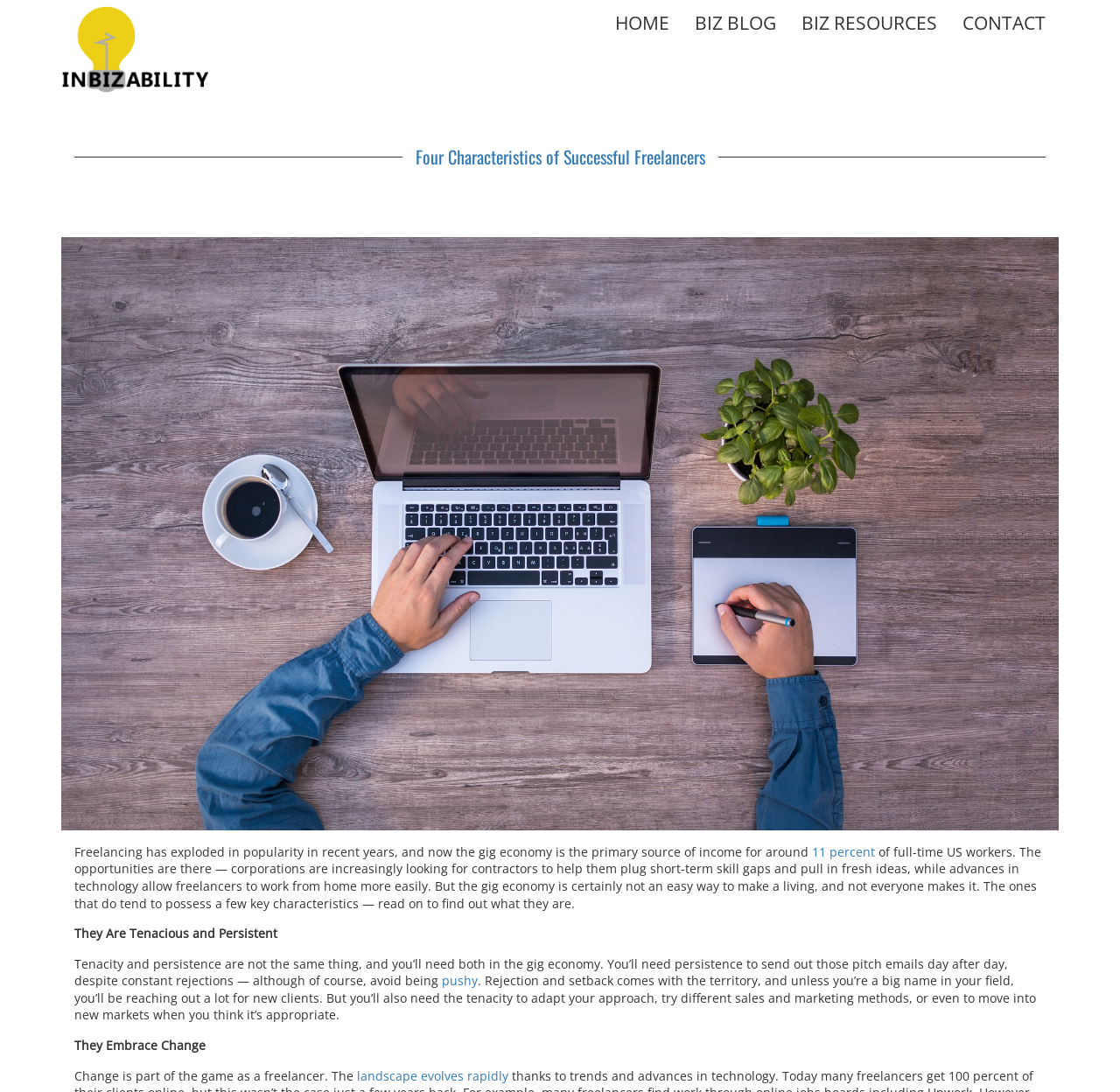Please mark the clickable region by giving the bounding box coordinates needed to complete this instruction: "Learn how freelancers adapt to the rapidly evolving landscape".

[0.319, 0.977, 0.454, 0.993]